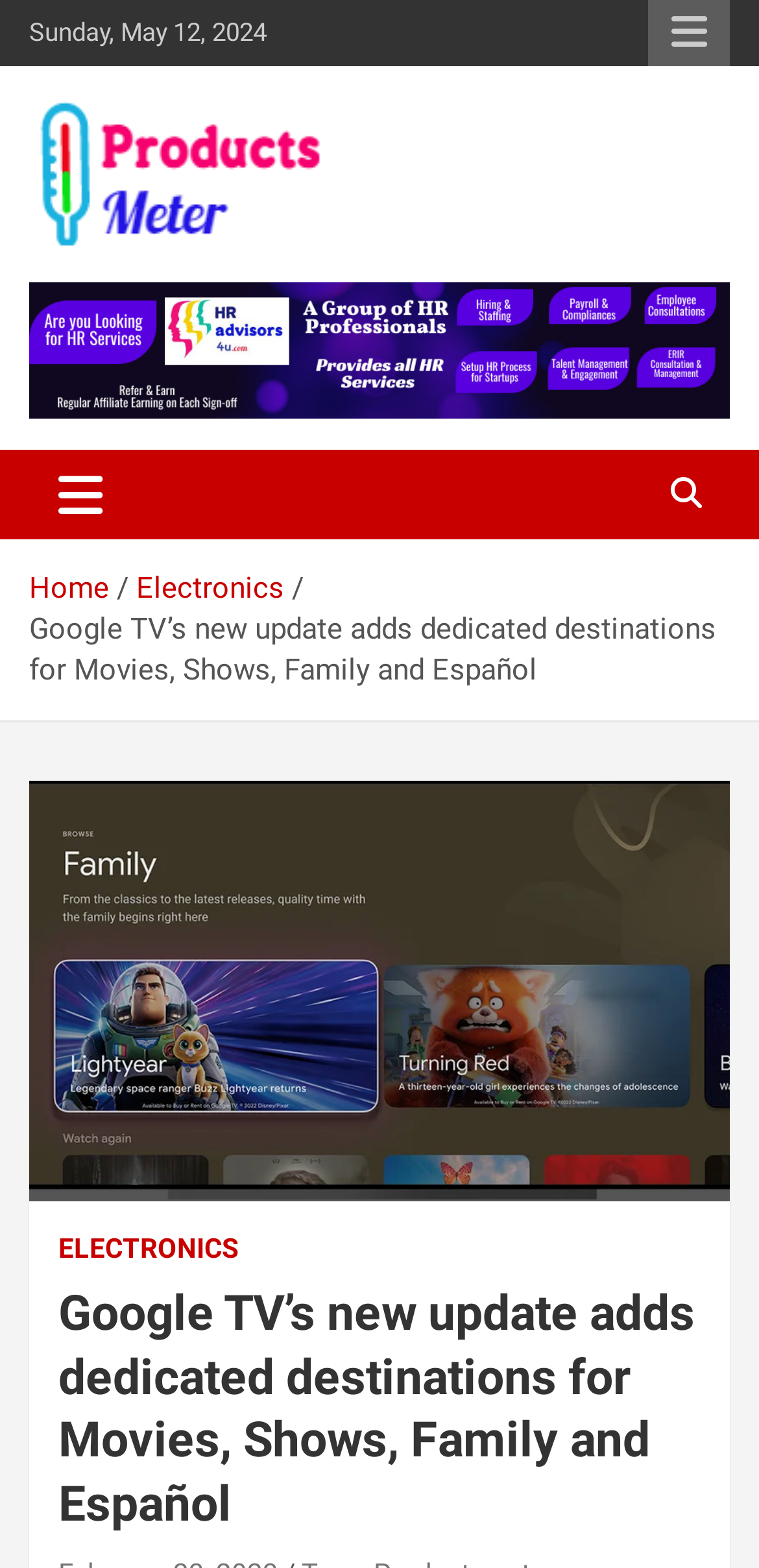Please indicate the bounding box coordinates of the element's region to be clicked to achieve the instruction: "View electronics page". Provide the coordinates as four float numbers between 0 and 1, i.e., [left, top, right, bottom].

[0.179, 0.364, 0.374, 0.386]